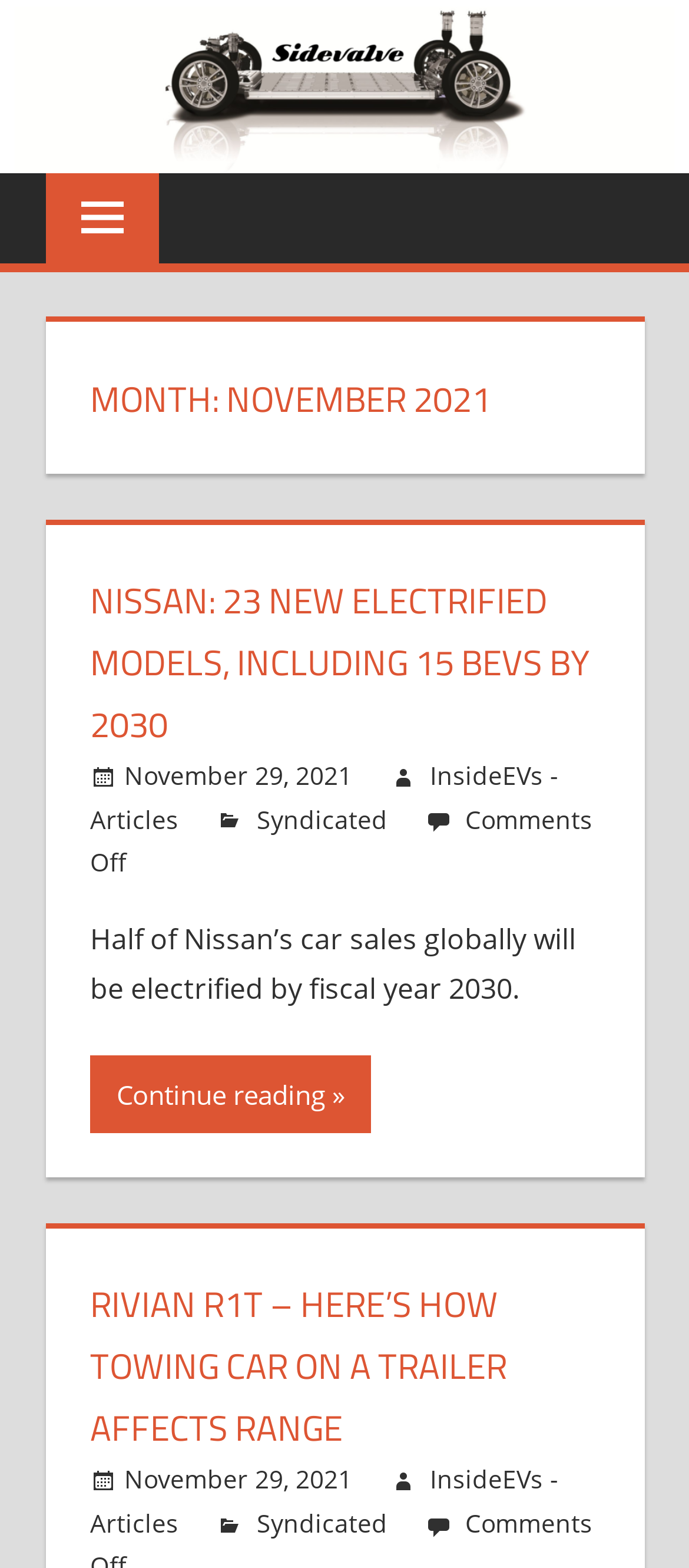Pinpoint the bounding box coordinates of the element you need to click to execute the following instruction: "Continue reading the article". The bounding box should be represented by four float numbers between 0 and 1, in the format [left, top, right, bottom].

[0.131, 0.673, 0.538, 0.723]